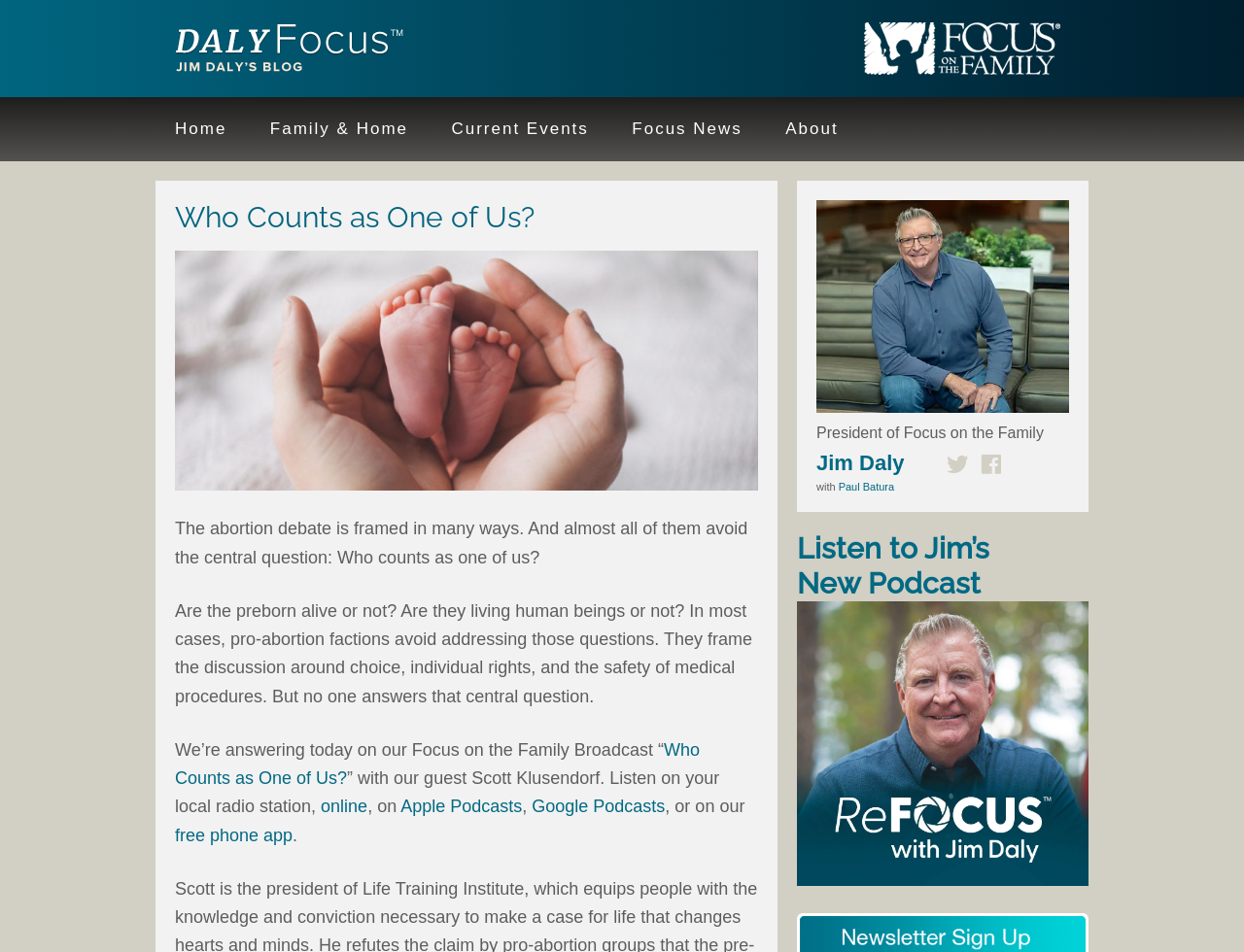Locate the bounding box coordinates of the item that should be clicked to fulfill the instruction: "Listen to Jim’s New Podcast ReFocus".

[0.641, 0.558, 0.795, 0.631]